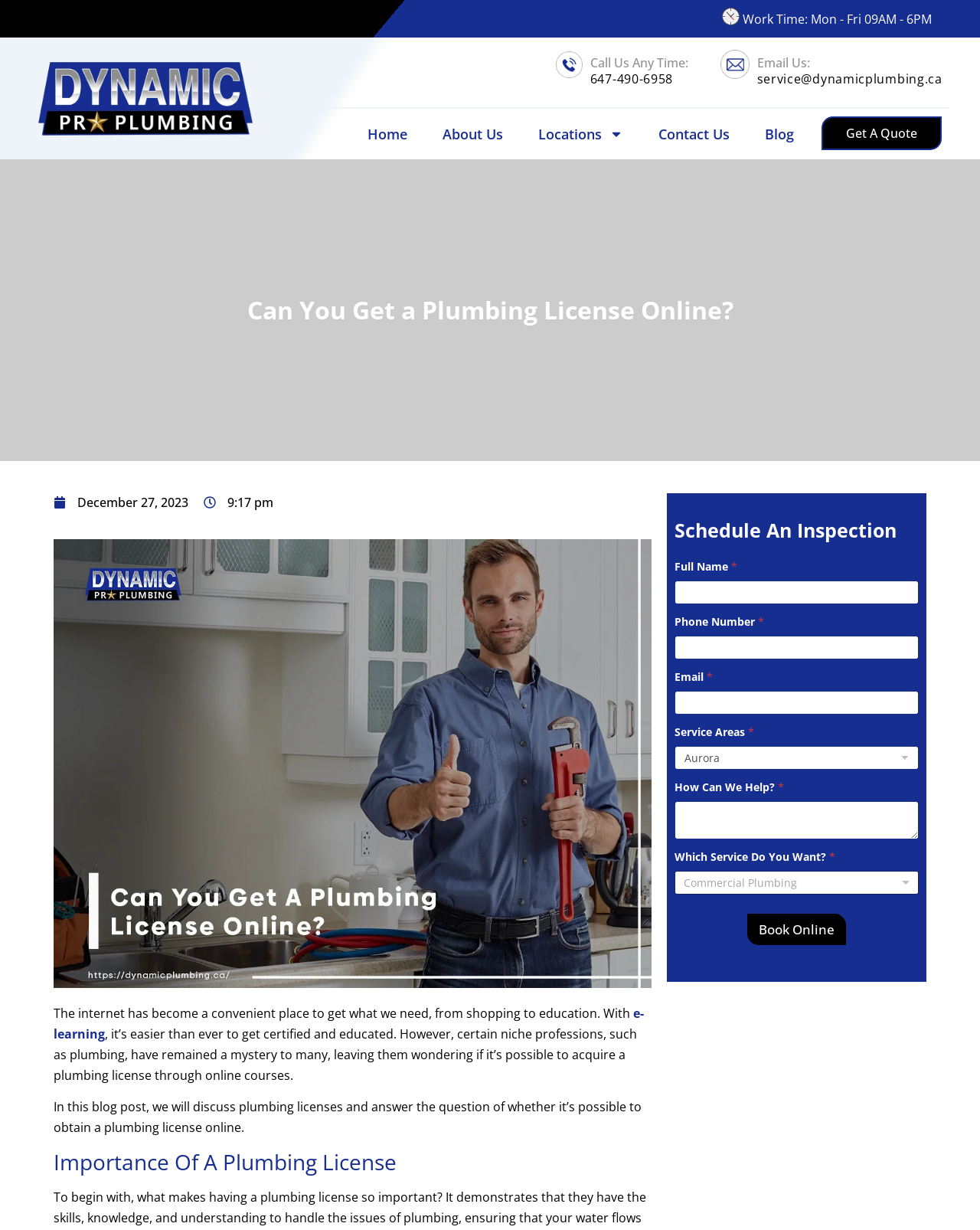Locate the bounding box coordinates of the segment that needs to be clicked to meet this instruction: "View recent posts".

None